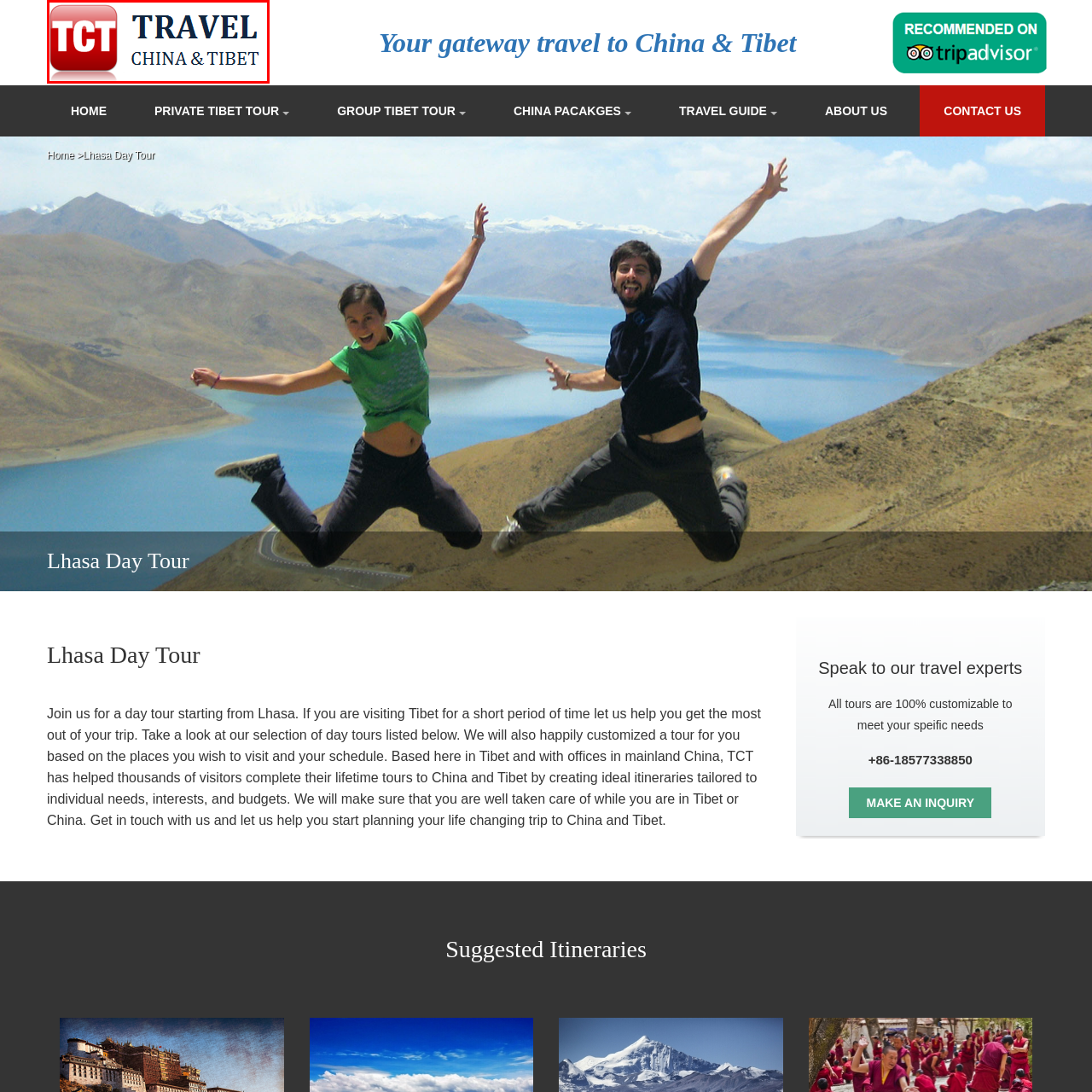Look at the image enclosed by the red boundary and give a detailed answer to the following question, grounding your response in the image's content: 
What is the likely platform where the logo is used?

The logo serves as a visual identity for the travel service, and it's likely used on the TravelChinaTibet.com website, which aims to provide insights and services for travelers seeking unforgettable experiences in China and Tibet.